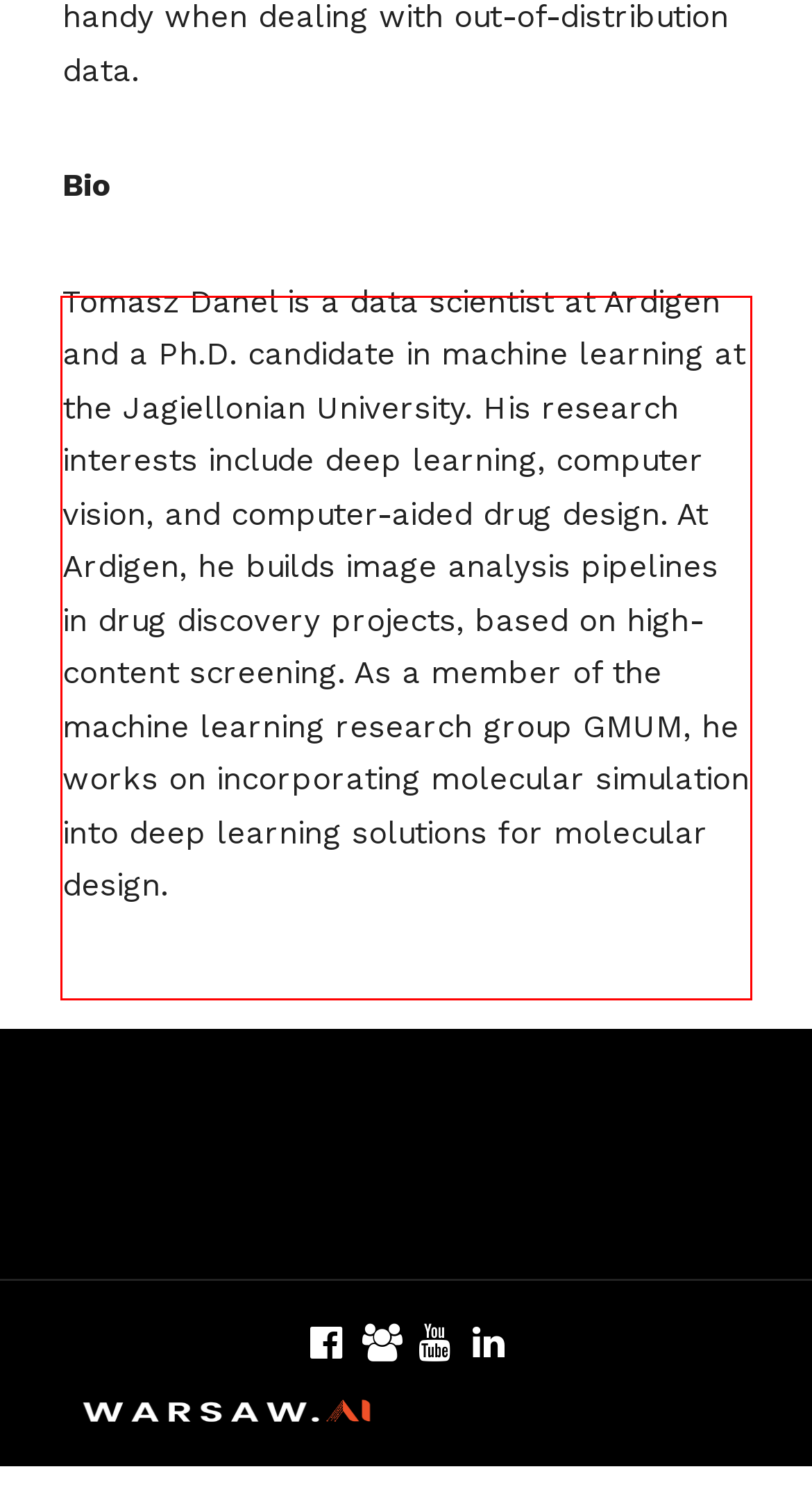Given a webpage screenshot with a red bounding box, perform OCR to read and deliver the text enclosed by the red bounding box.

Tomasz Danel is a data scientist at Ardigen and a Ph.D. candidate in machine learning at the Jagiellonian University. His research interests include deep learning, computer vision, and computer-aided drug design. At Ardigen, he builds image analysis pipelines in drug discovery projects, based on high-content screening. As a member of the machine learning research group GMUM, he works on incorporating molecular simulation into deep learning solutions for molecular design.